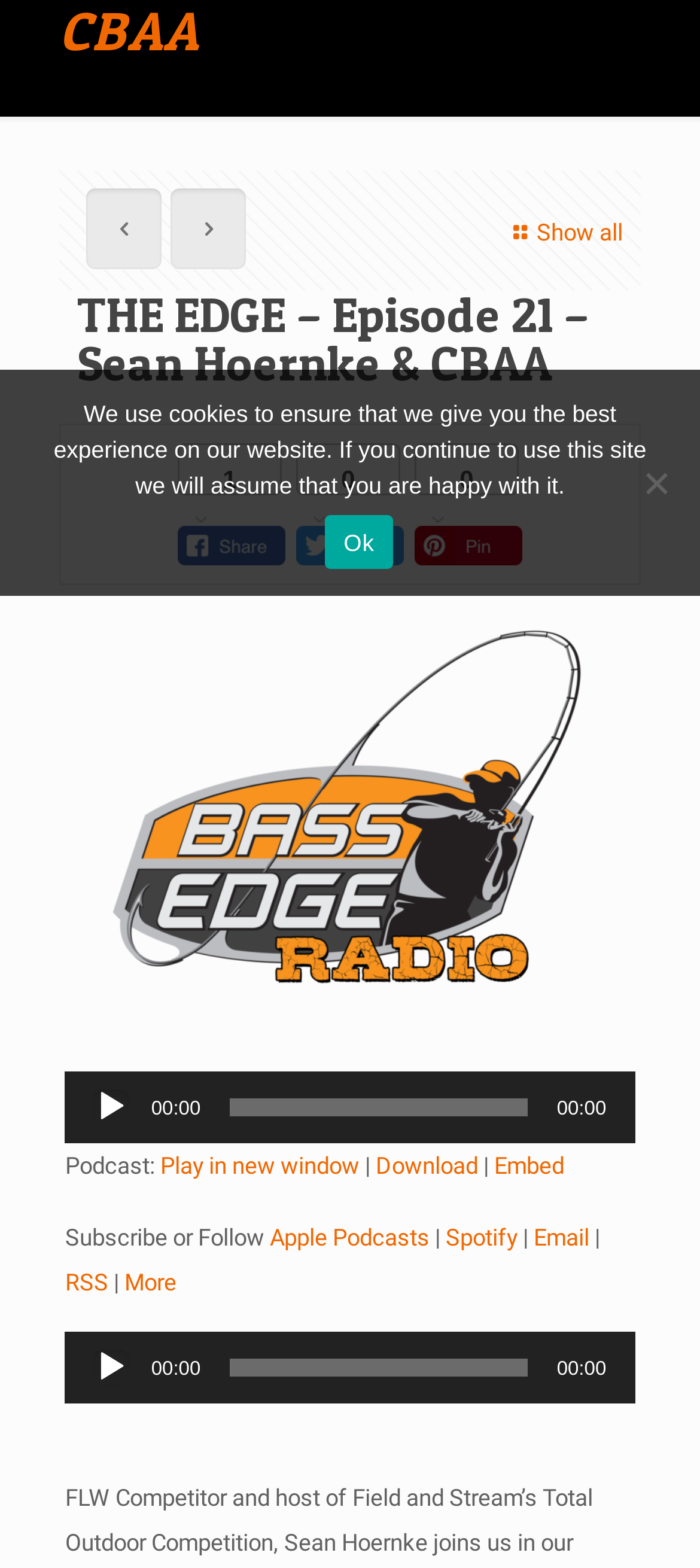Using the provided element description "00:00", determine the bounding box coordinates of the UI element.

[0.328, 0.866, 0.754, 0.878]